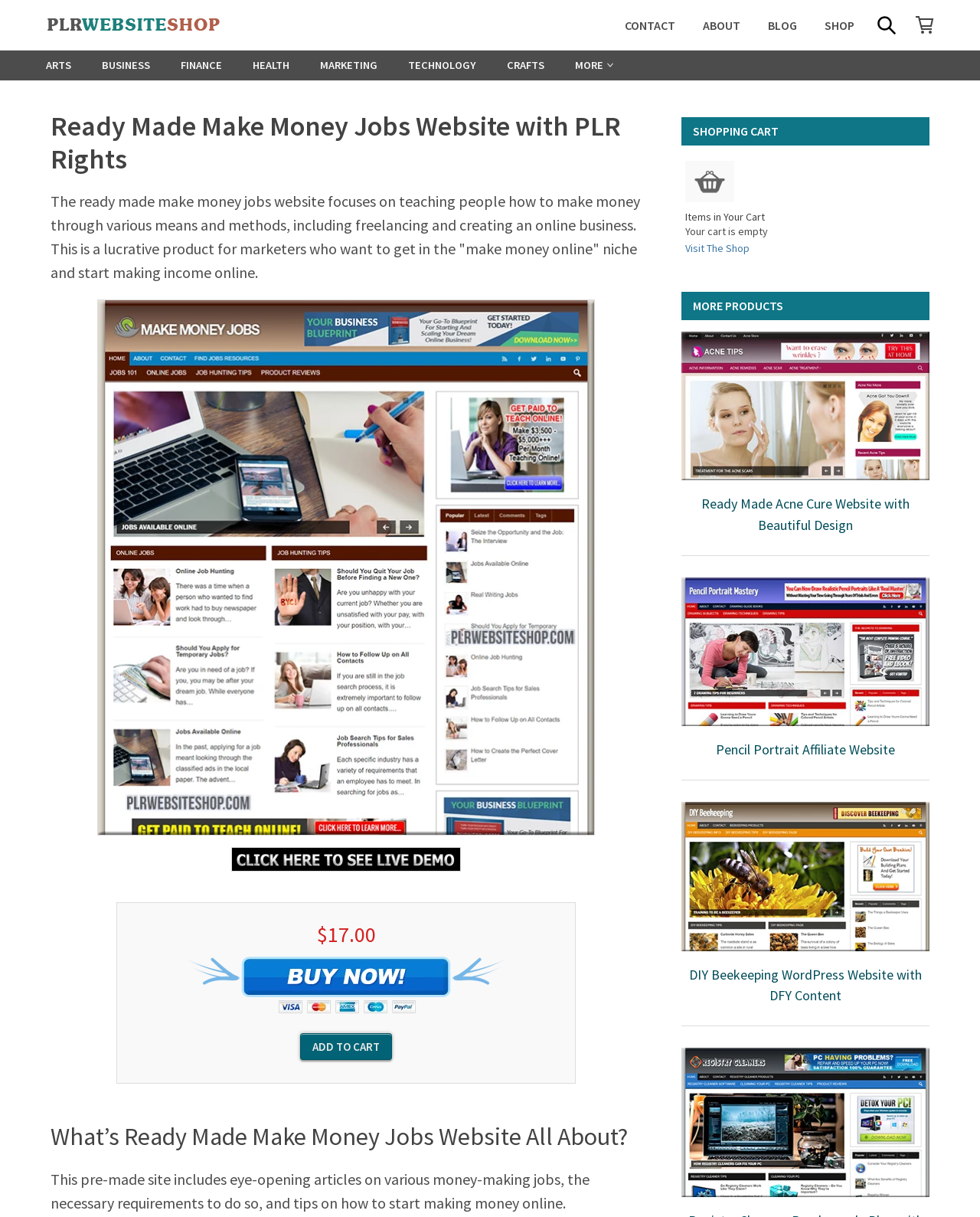What is the purpose of the 'SEARCH' button?
Please respond to the question with a detailed and well-explained answer.

The 'SEARCH' button is located in the navigation bar, and its purpose is to allow users to search the website for specific content or products.